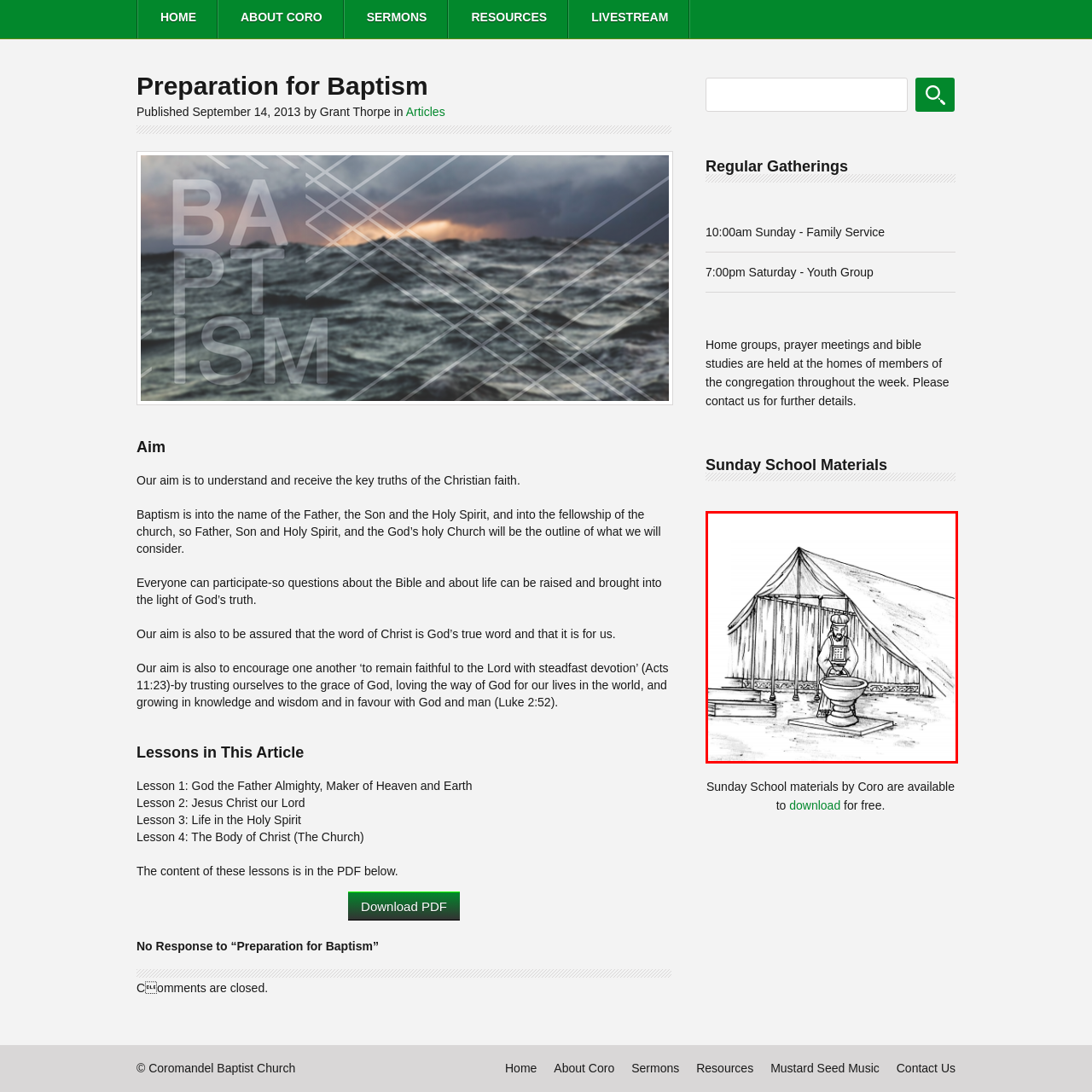What is the atmosphere conveyed in the image?
Observe the image within the red bounding box and give a detailed and thorough answer to the question.

The overall sketch of the image conveys a sense of reverence and tradition within the context of worship, as seen in the priestly figure's traditional attire, the sacred or communal space, and the emphasis on purification and baptism.